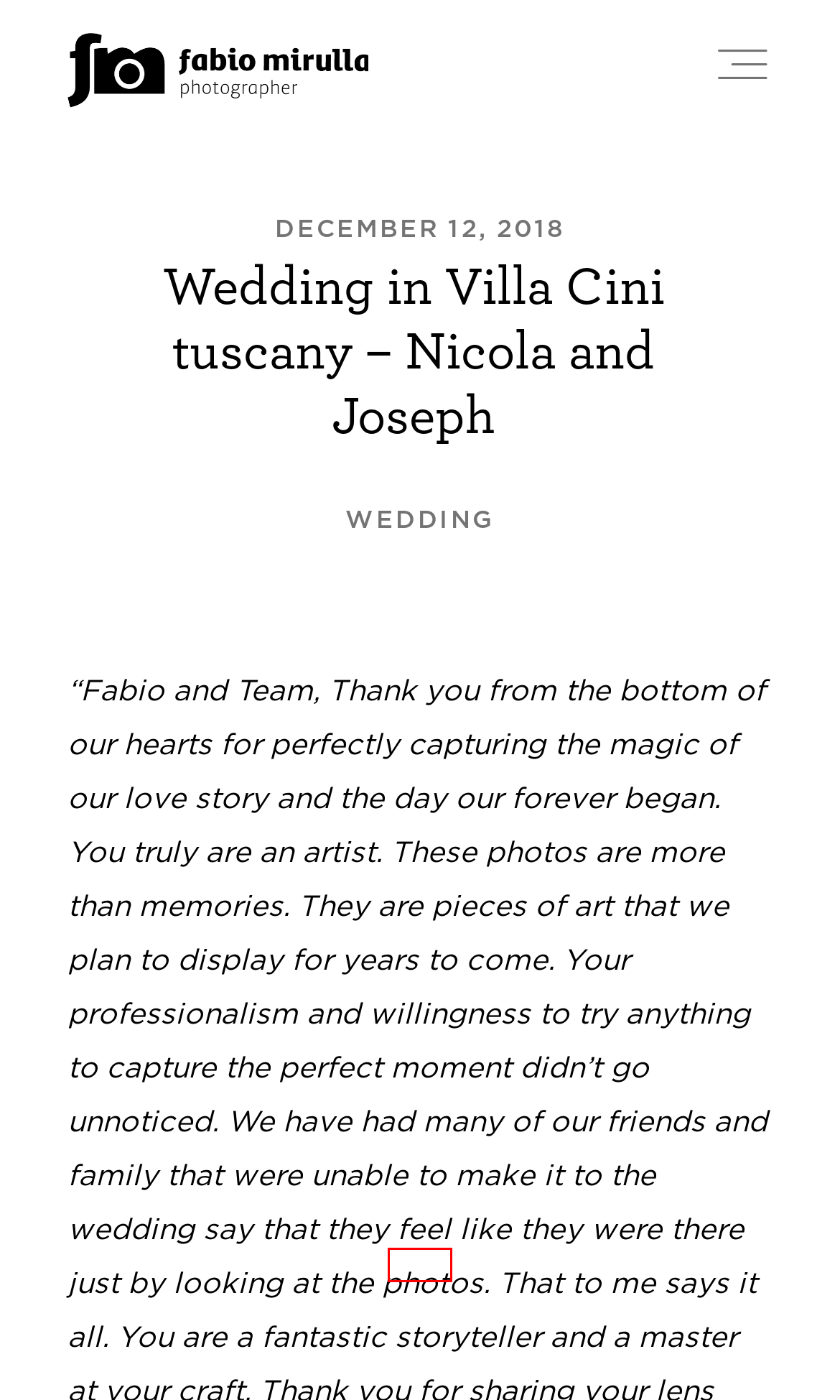Inspect the provided webpage screenshot, concentrating on the element within the red bounding box. Select the description that best represents the new webpage after you click the highlighted element. Here are the candidates:
A. Fabio Mirulla gallery: Engagement photographer Florence, Italy
B. Press - Fabio Mirulla, wedding photographer in tuscany
C. Wedding Photographer Workshops and Conferences
D. Awards - Fabio Mirulla, wedding photographer in tuscany
E. Sylvine and Yves {wedding in volterra tuscany} - Fabio Mirulla, wedding photographer in tuscany
F. About Fabio Mirulla Wedding photographer in tuscany italy
G. Fabio Mirulla Faq Wedding Photographer
H. Fabio Mirulla Gallery: Tuscany Elopement Photographer

G